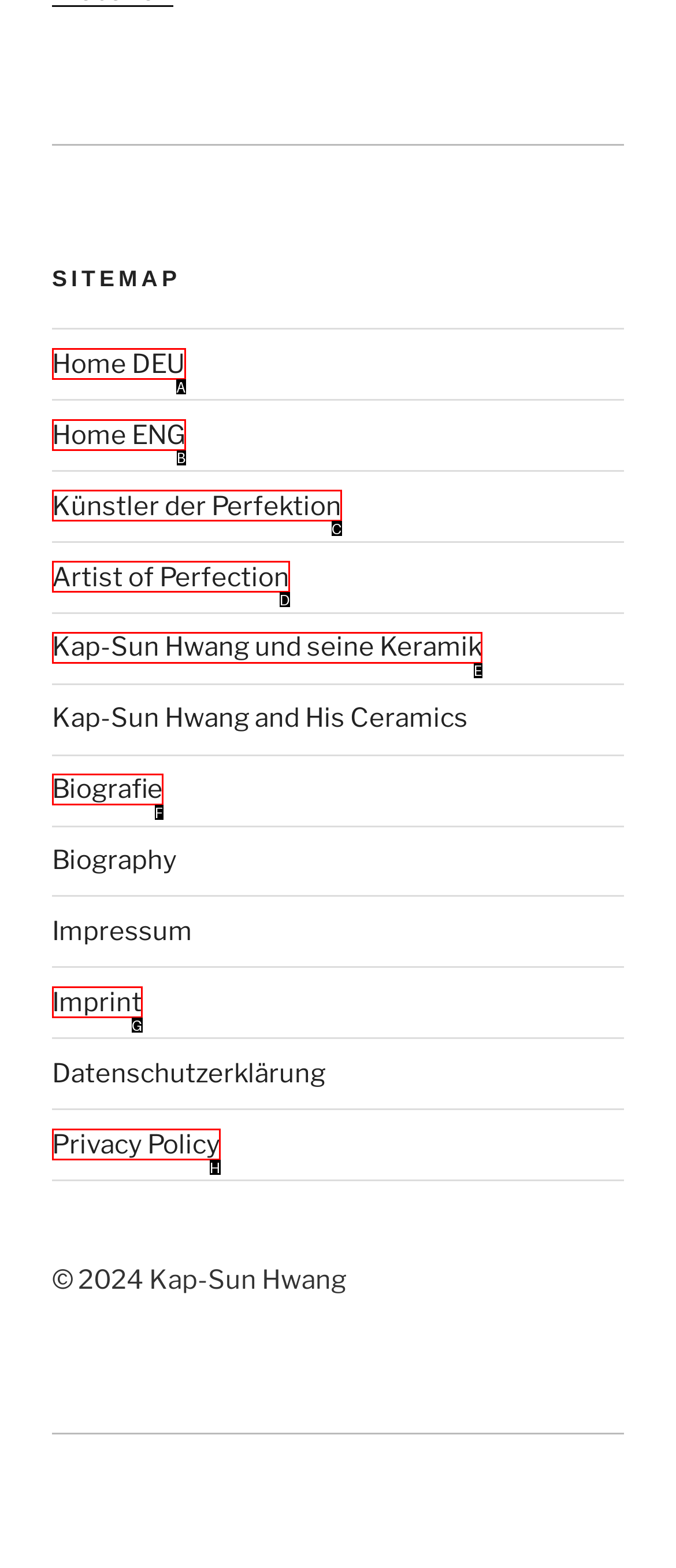Identify the correct UI element to click for the following task: view Privacy Policy Choose the option's letter based on the given choices.

H